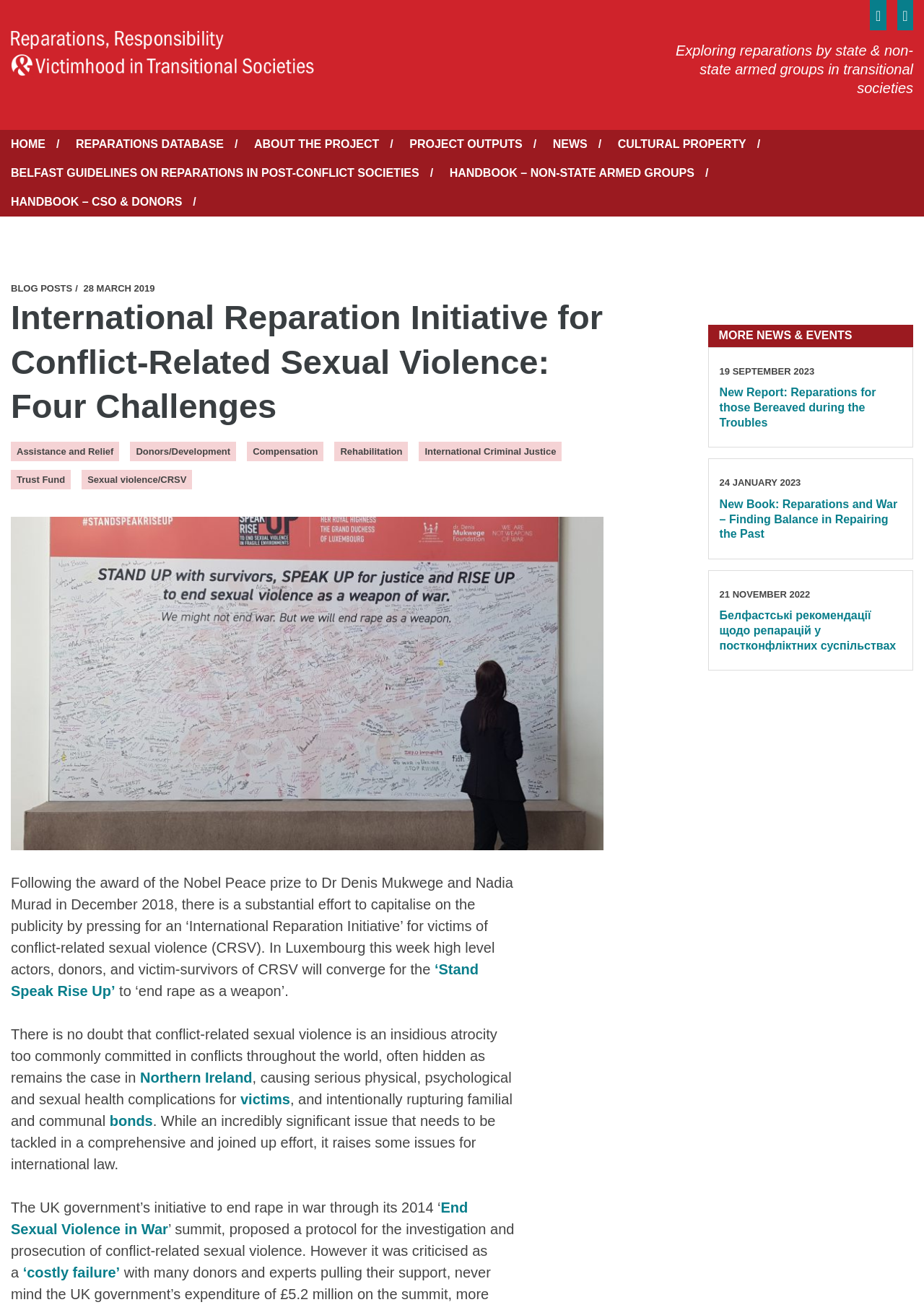Identify the bounding box coordinates of the section that should be clicked to achieve the task described: "Go to the homepage".

[0.012, 0.105, 0.049, 0.115]